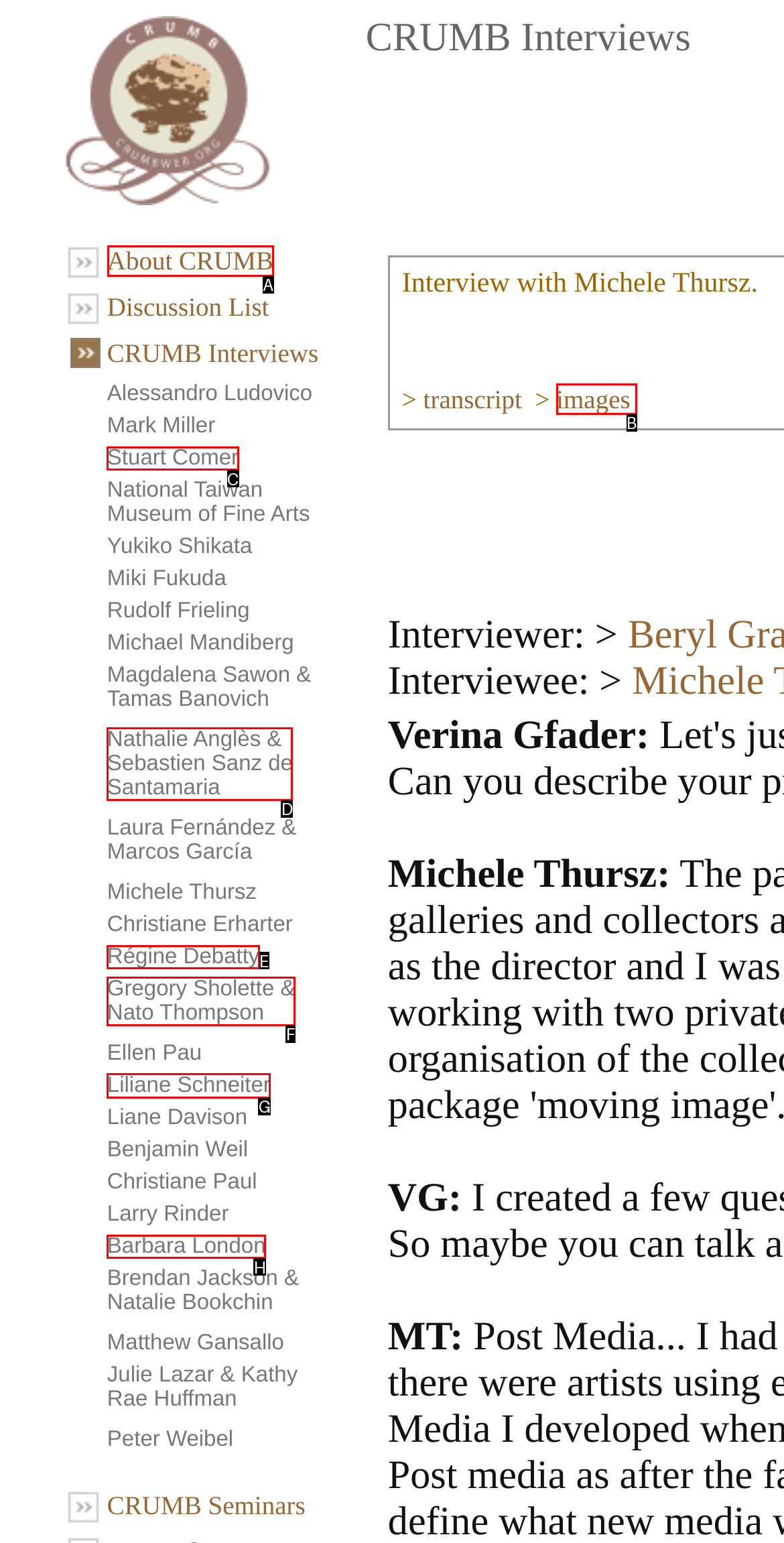Select the appropriate letter to fulfill the given instruction: Click on About CRUMB
Provide the letter of the correct option directly.

A